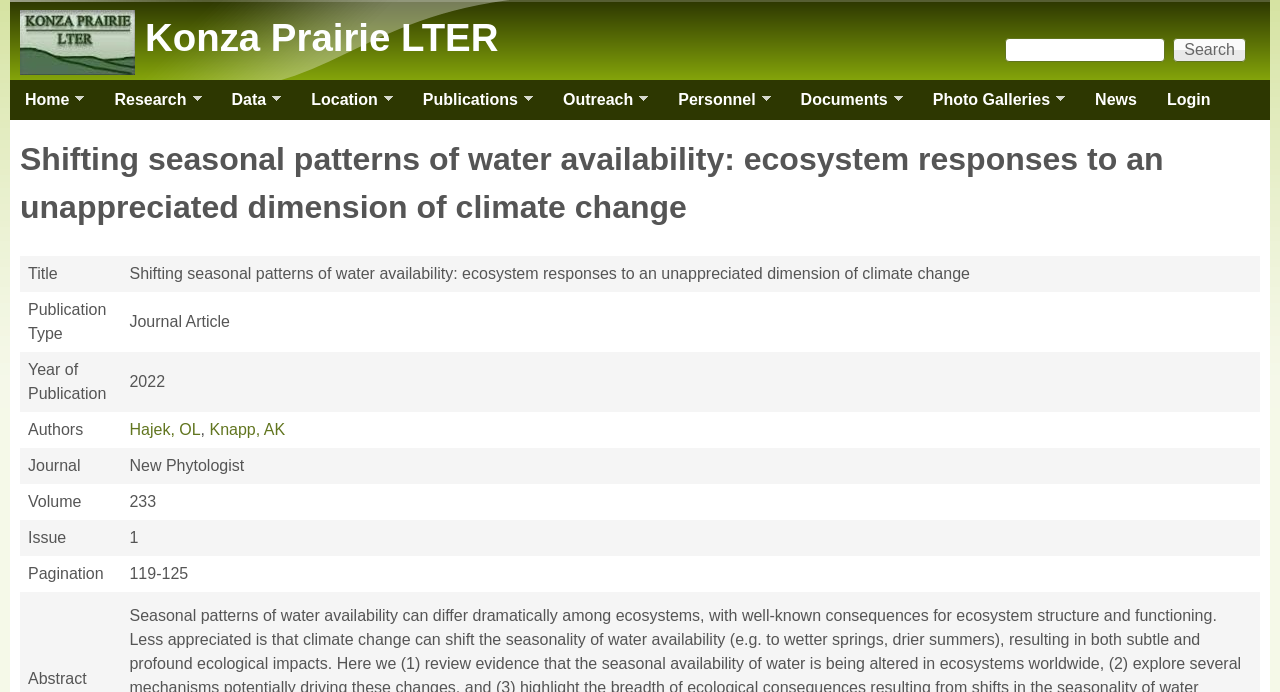Find the bounding box coordinates for the area you need to click to carry out the instruction: "Search for a keyword". The coordinates should be four float numbers between 0 and 1, indicated as [left, top, right, bottom].

[0.769, 0.029, 0.992, 0.116]